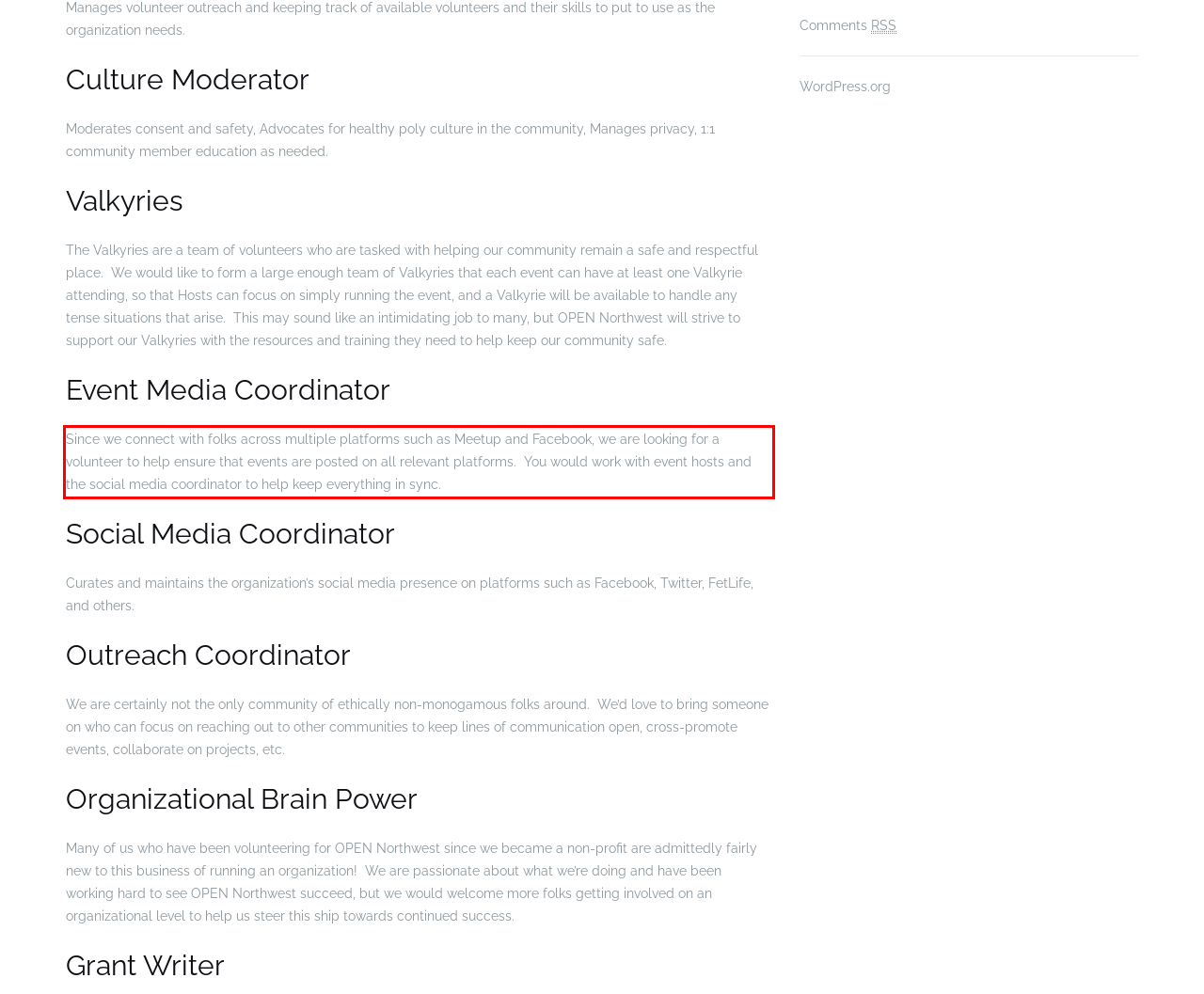Observe the screenshot of the webpage that includes a red rectangle bounding box. Conduct OCR on the content inside this red bounding box and generate the text.

Since we connect with folks across multiple platforms such as Meetup and Facebook, we are looking for a volunteer to help ensure that events are posted on all relevant platforms. You would work with event hosts and the social media coordinator to help keep everything in sync.